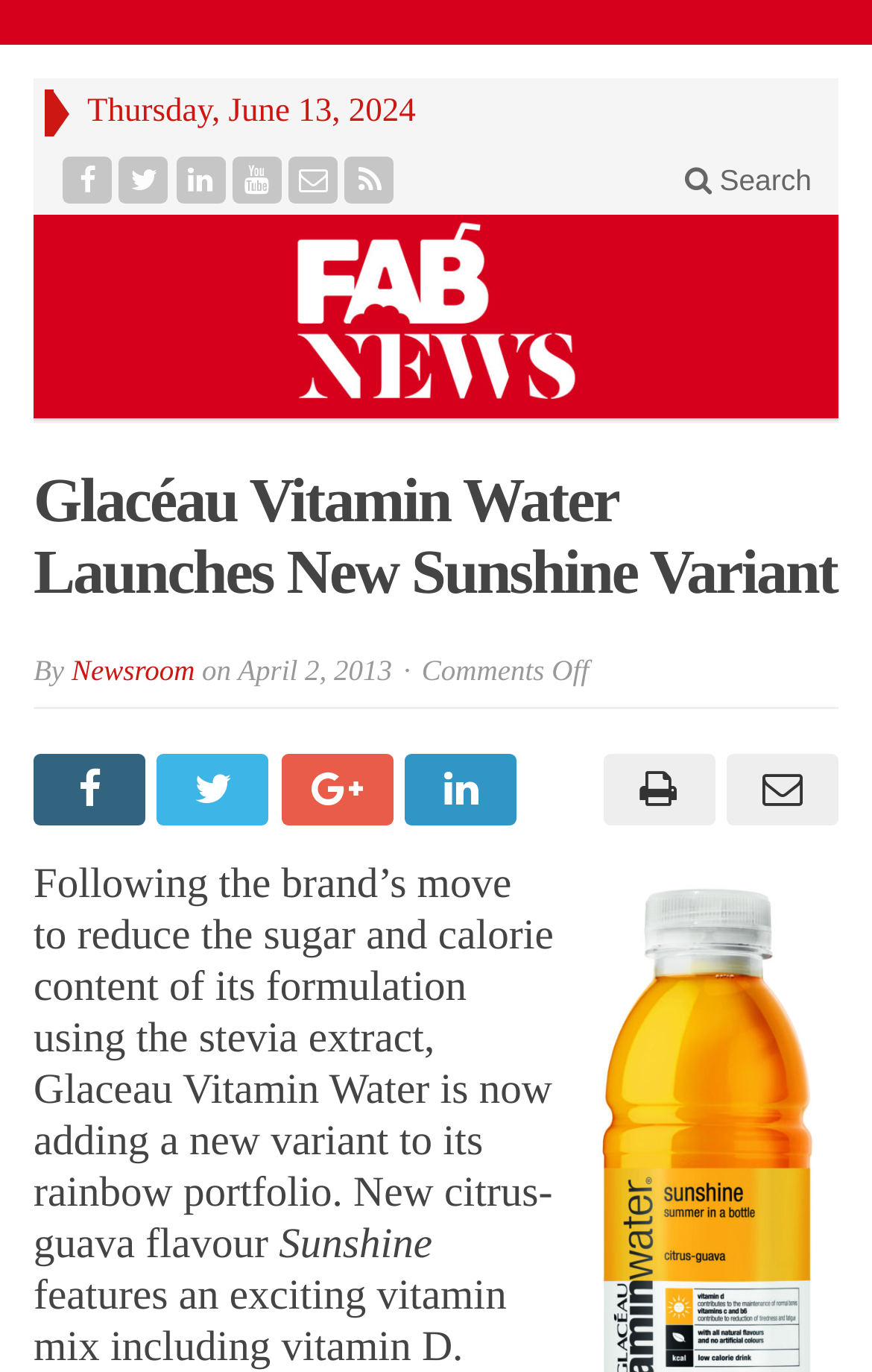Detail the various sections and features present on the webpage.

The webpage is about Glacéau Vitamin Water launching a new Sunshine variant. At the top, there is a date "Thursday, June 13, 2024" and a row of social media icons. Below the date, there is a search bar with a magnifying glass icon on the right side. 

On the left side, there is a logo of FAB News, which is an image, and a heading that reads "Glacéau Vitamin Water Launches New Sunshine Variant". Below the heading, there is a byline "By Newsroom" followed by the date "April 2, 2013" and a "Comments Off" label.

The main content of the webpage is a news article. The article starts with a brief introduction to Glacéau Vitamin Water's new variant, which is a citrus-guava flavor. The article is divided into paragraphs, with the first paragraph describing the brand's move to reduce sugar and calorie content using stevia extract. 

On the right side of the article, there are several social media icons and a "Share" button. At the bottom of the article, there is a label "on Glacéau Vitamin Water Launches New Sunshine Variant" with a few more social media icons.